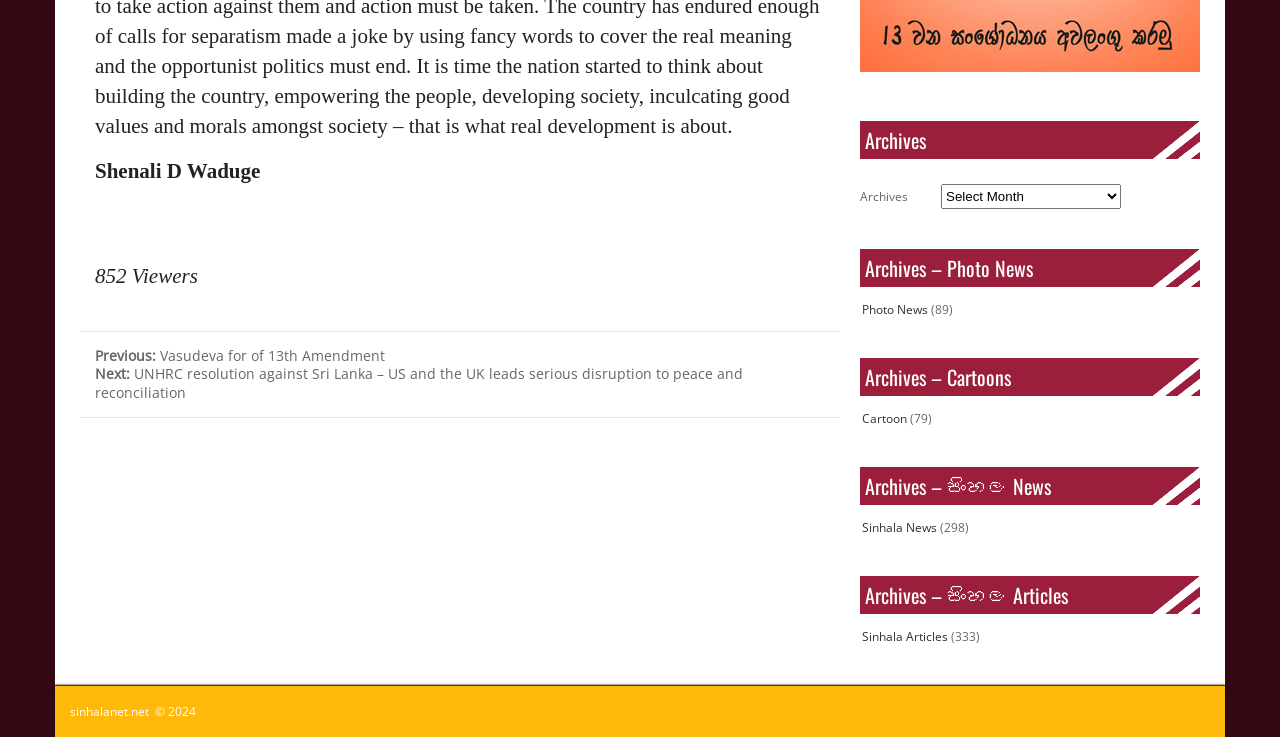Please provide a detailed answer to the question below based on the screenshot: 
What is the copyright information?

The copyright information is mentioned at the bottom of the webpage, which is 'sinhalanet.net © 2024'.